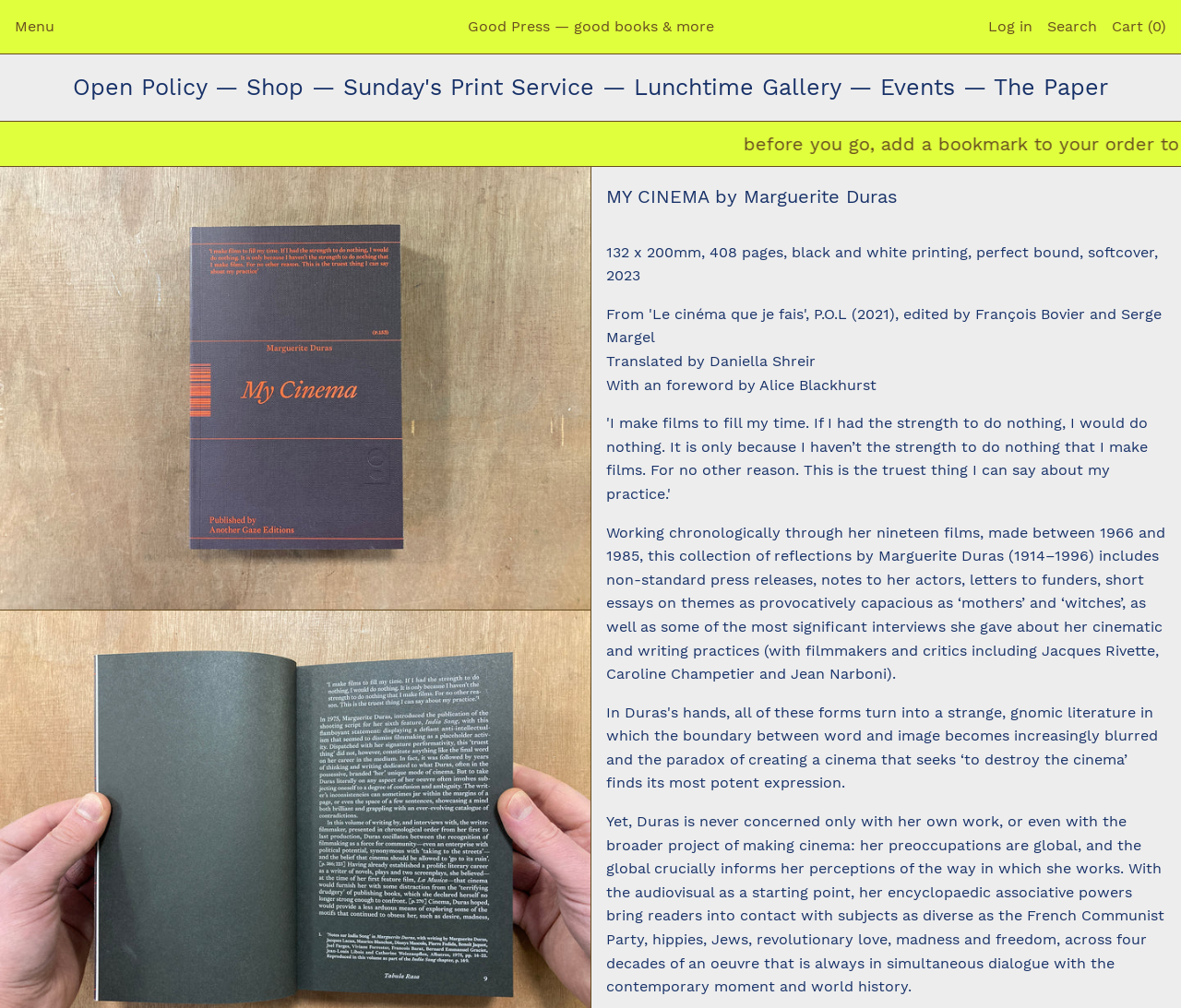Please locate the clickable area by providing the bounding box coordinates to follow this instruction: "Click the 'Menu' button".

[0.012, 0.007, 0.046, 0.045]